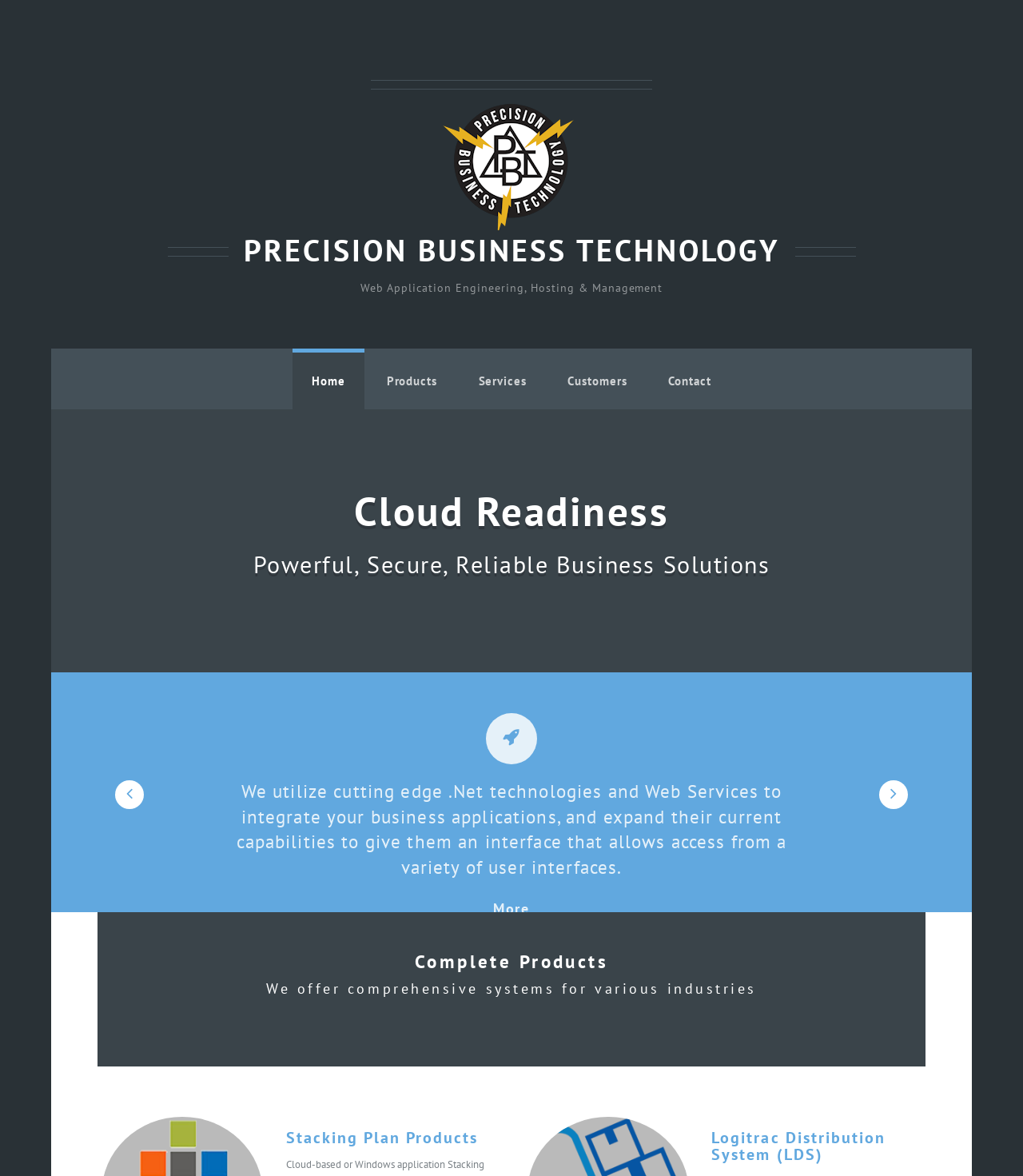Illustrate the webpage's structure and main components comprehensively.

The webpage is about Precision Business Technology, a web application engineering company. At the top, there is a heading with the company name "PRECISION BUSINESS TECHNOLOGY" and a link with the same text. Below this, there is a static text describing the company's services as "Web Application Engineering, Hosting & Management". 

To the left of this text, there are five links: "Home", "Products", "Services", "Customers", and "Contact", which are likely the main navigation menu of the website. 

Further down, there is a section with a heading "Cloud Readiness" and a static text describing the company's solutions as "Powerful, Secure, Reliable Business Solutions". 

Below this section, there is a paragraph of text describing the company's services, including getting business applications on the web, consulting services, and development capabilities. 

To the right of this paragraph, there is a link "More". 

Further down, there are two more sections with headings "Complete Products" and "Stacking Plan Products", respectively. The "Complete Products" section has a static text describing the company's comprehensive systems for various industries. The "Stacking Plan Products" section has a heading "Logitrac Distribution System (LDS)".